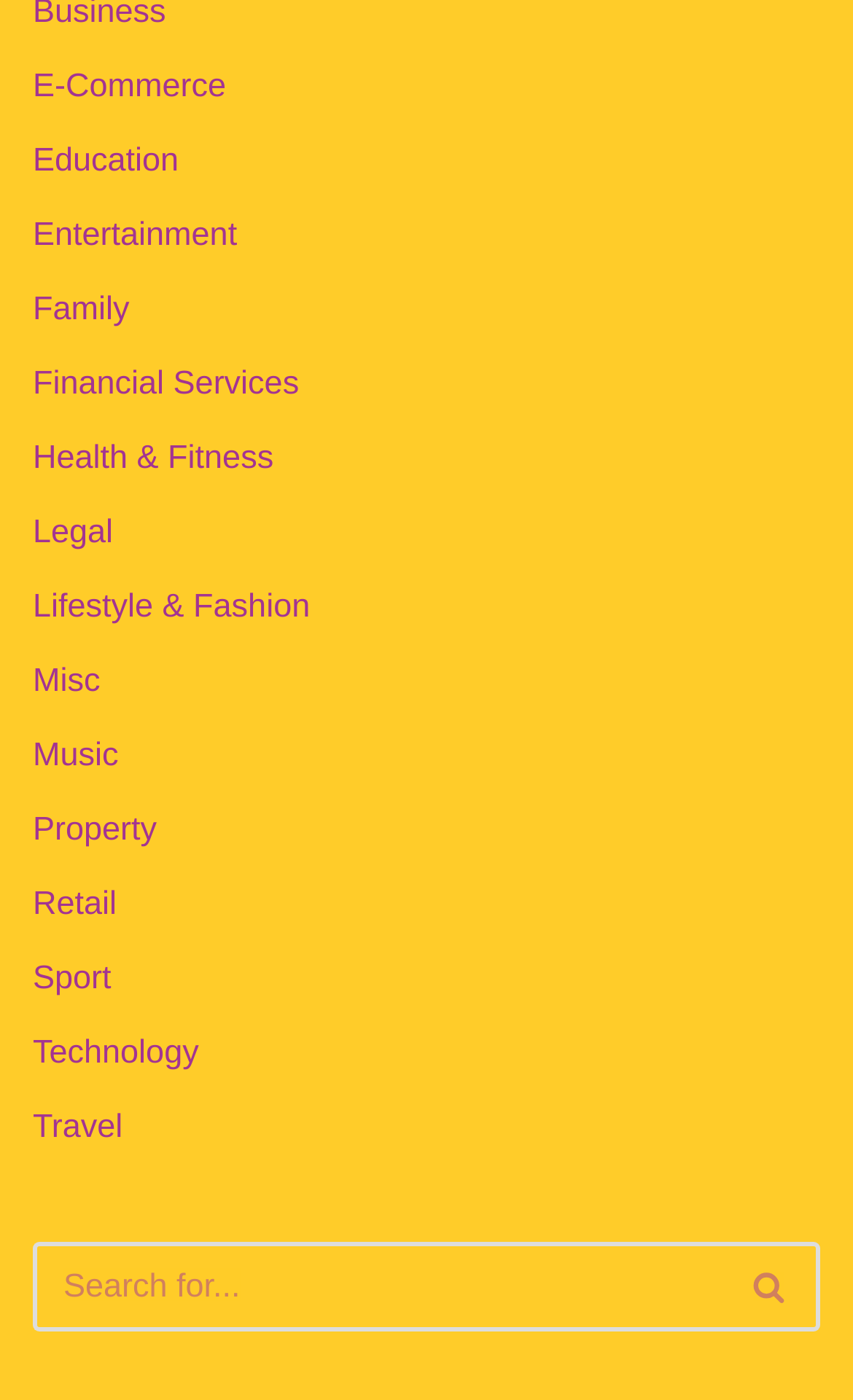Is there a search function on the page?
Based on the image, provide a one-word or brief-phrase response.

Yes